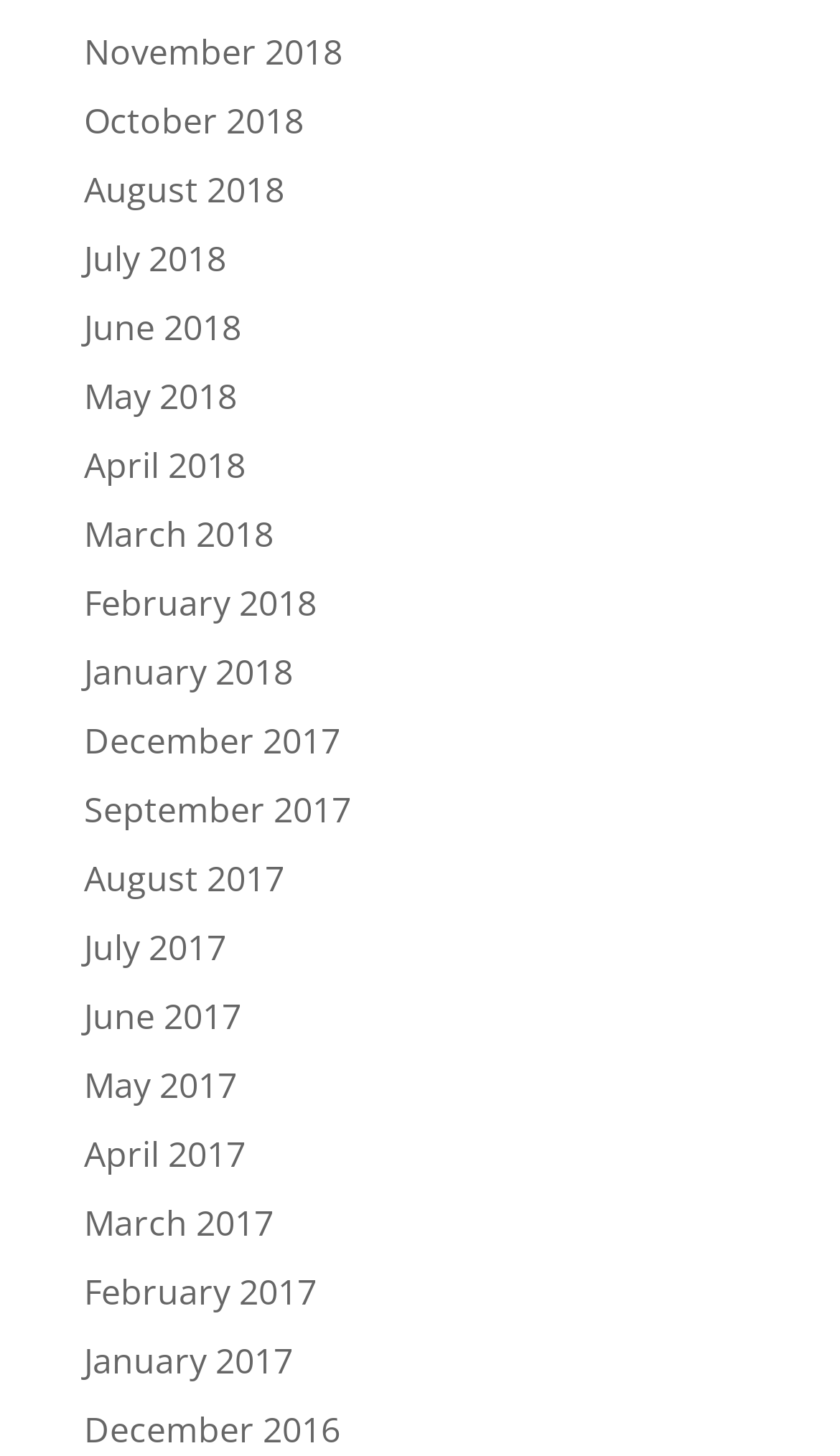Indicate the bounding box coordinates of the element that must be clicked to execute the instruction: "visit blog link Tim Verdouw". The coordinates should be given as four float numbers between 0 and 1, i.e., [left, top, right, bottom].

None